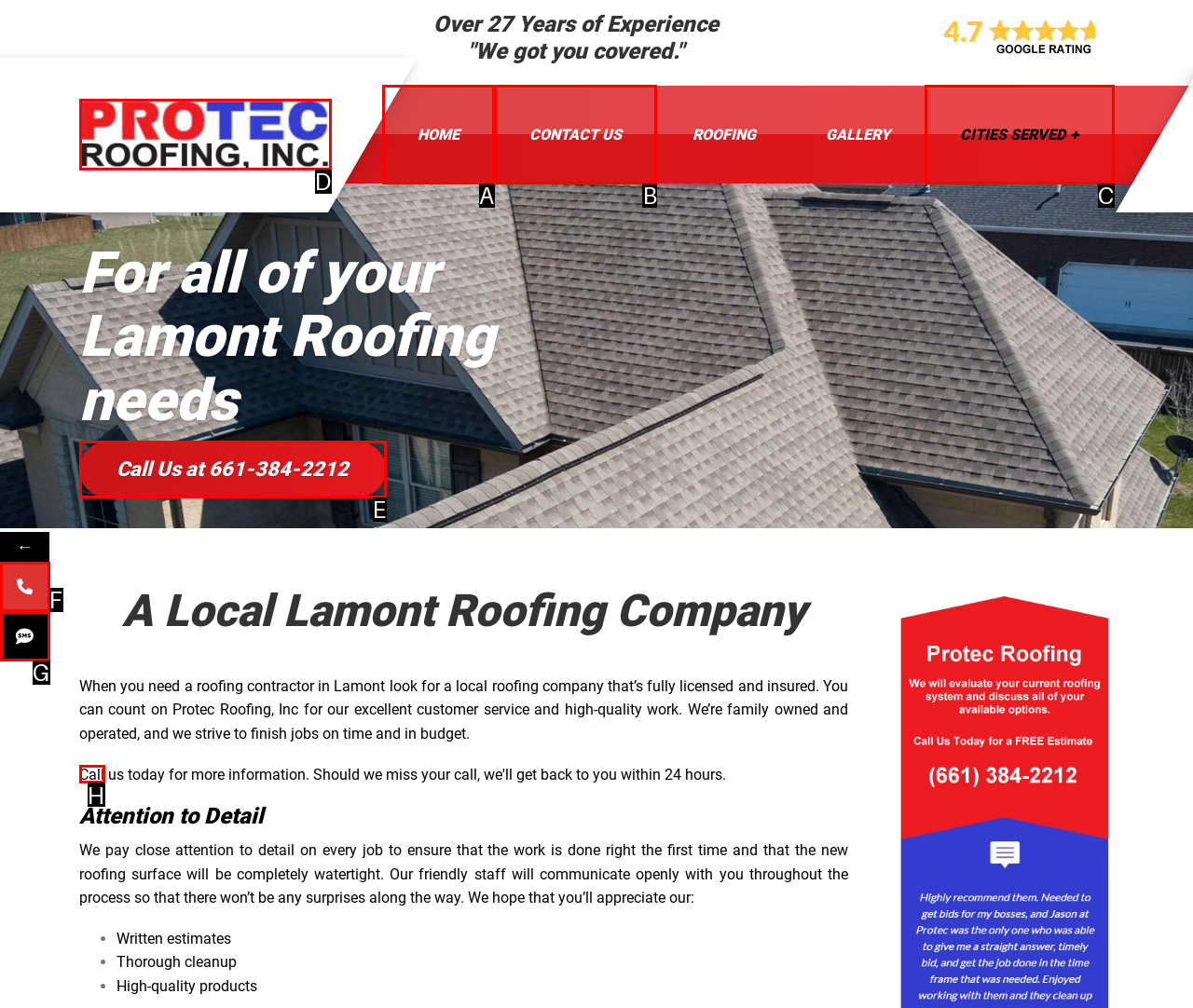Identify the HTML element that best fits the description: title="Text Us". Respond with the letter of the corresponding element.

G